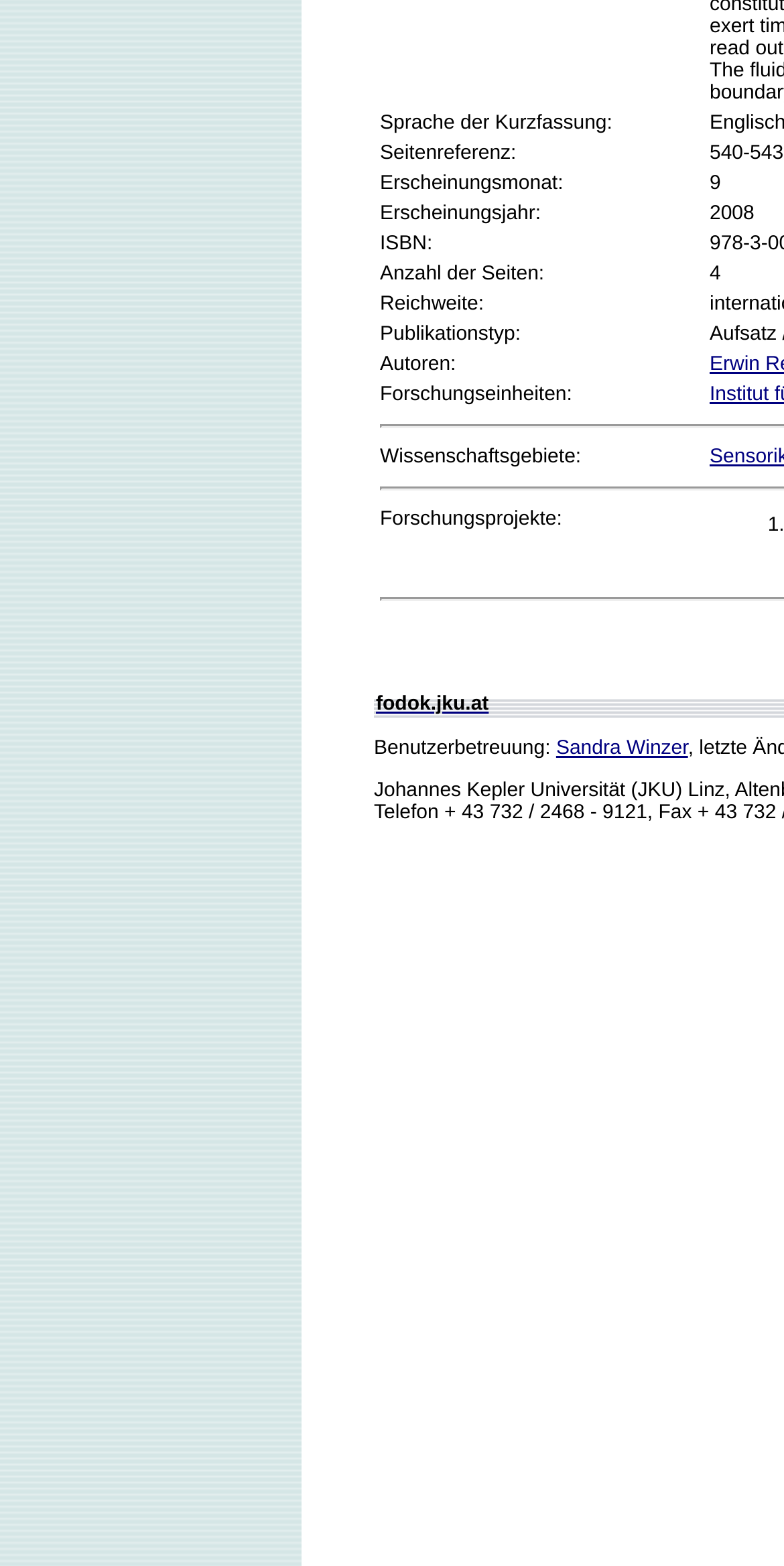Provide the bounding box coordinates of the HTML element described as: "Wissenschaftsgebiete:". The bounding box coordinates should be four float numbers between 0 and 1, i.e., [left, top, right, bottom].

[0.485, 0.285, 0.741, 0.299]